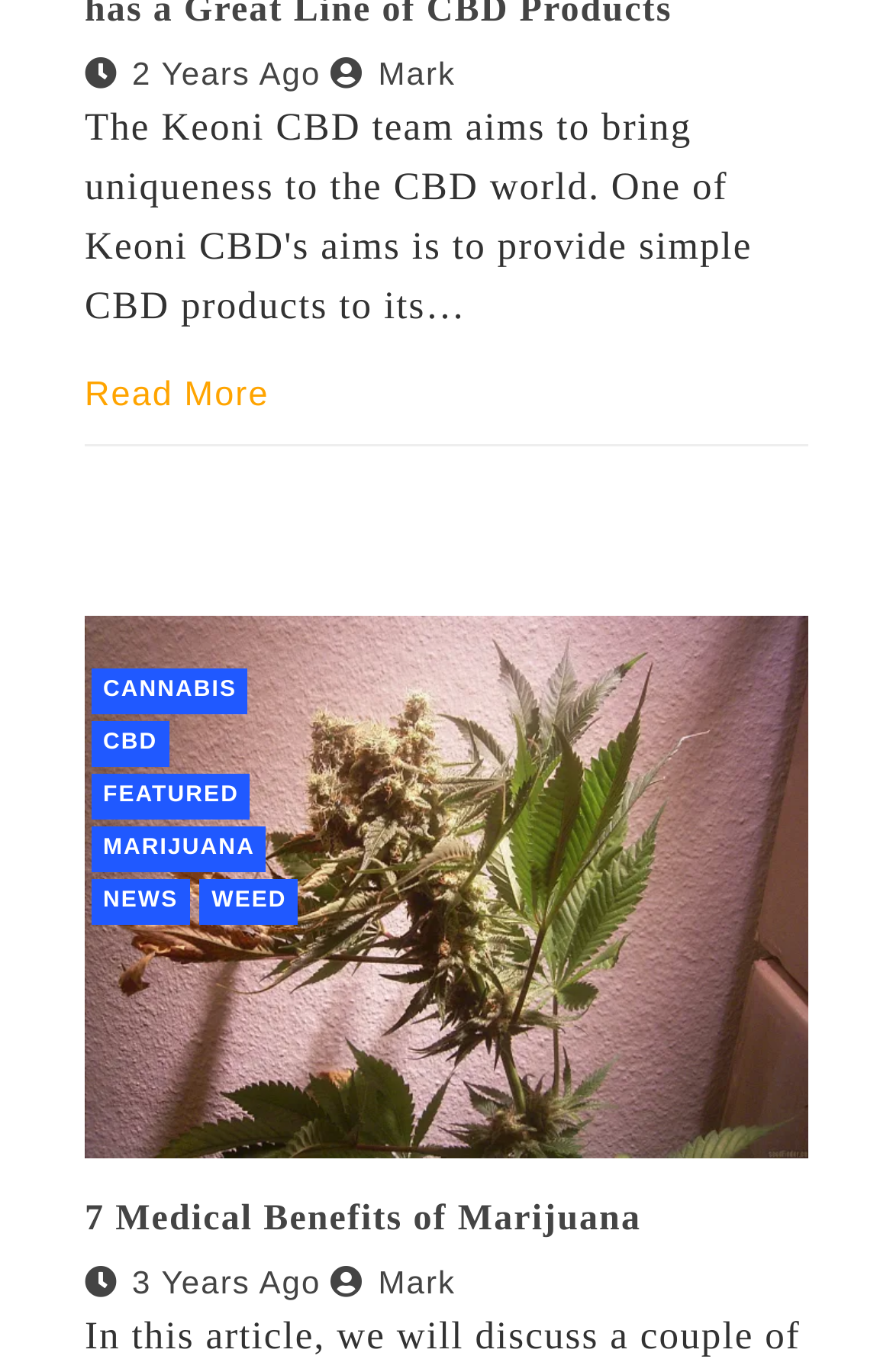Please identify the bounding box coordinates of the element's region that I should click in order to complete the following instruction: "Read more about the article". The bounding box coordinates consist of four float numbers between 0 and 1, i.e., [left, top, right, bottom].

[0.095, 0.274, 0.301, 0.302]